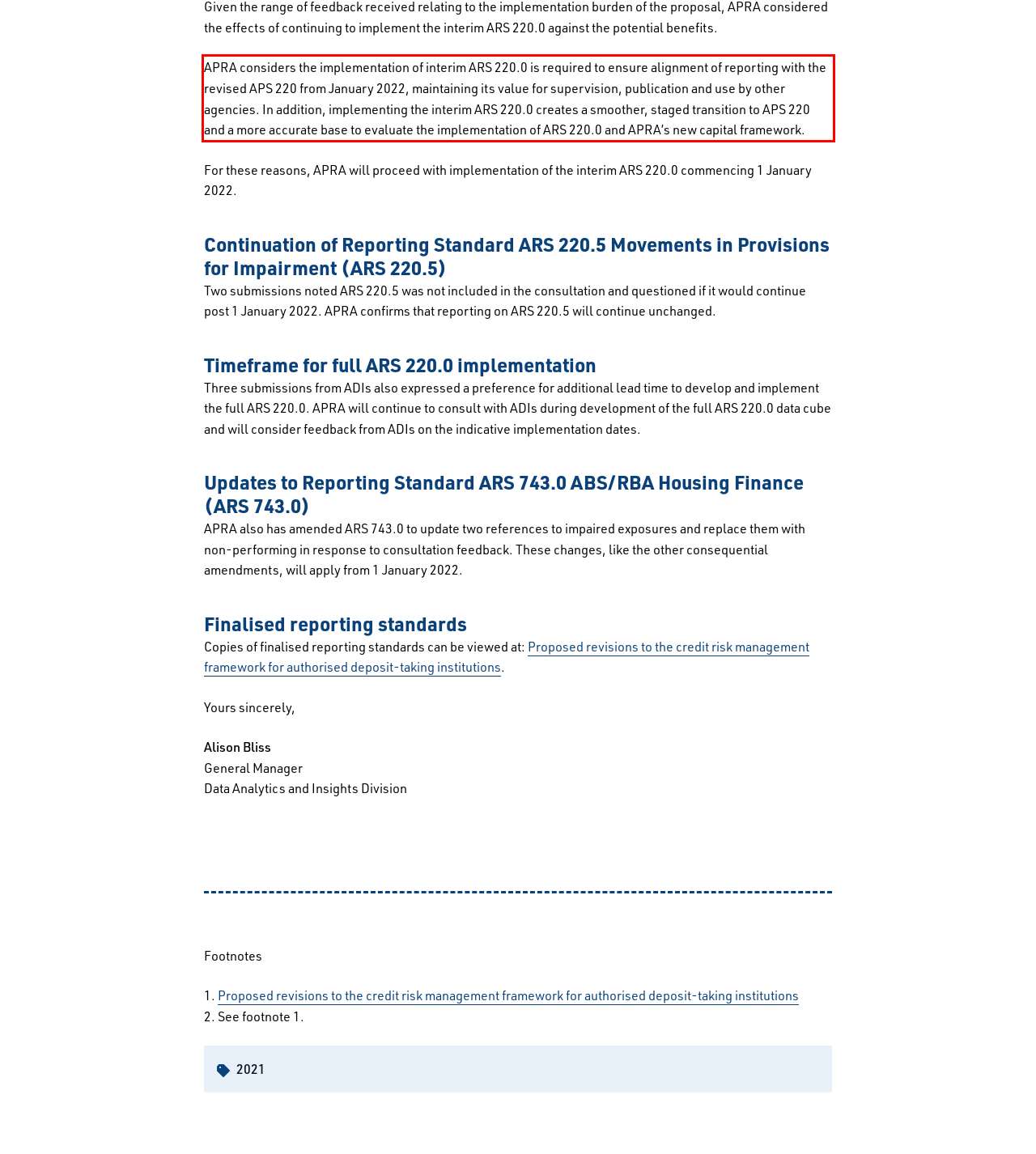Identify and transcribe the text content enclosed by the red bounding box in the given screenshot.

APRA considers the implementation of interim ARS 220.0 is required to ensure alignment of reporting with the revised APS 220 from January 2022, maintaining its value for supervision, publication and use by other agencies. In addition, implementing the interim ARS 220.0 creates a smoother, staged transition to APS 220 and a more accurate base to evaluate the implementation of ARS 220.0 and APRA’s new capital framework.